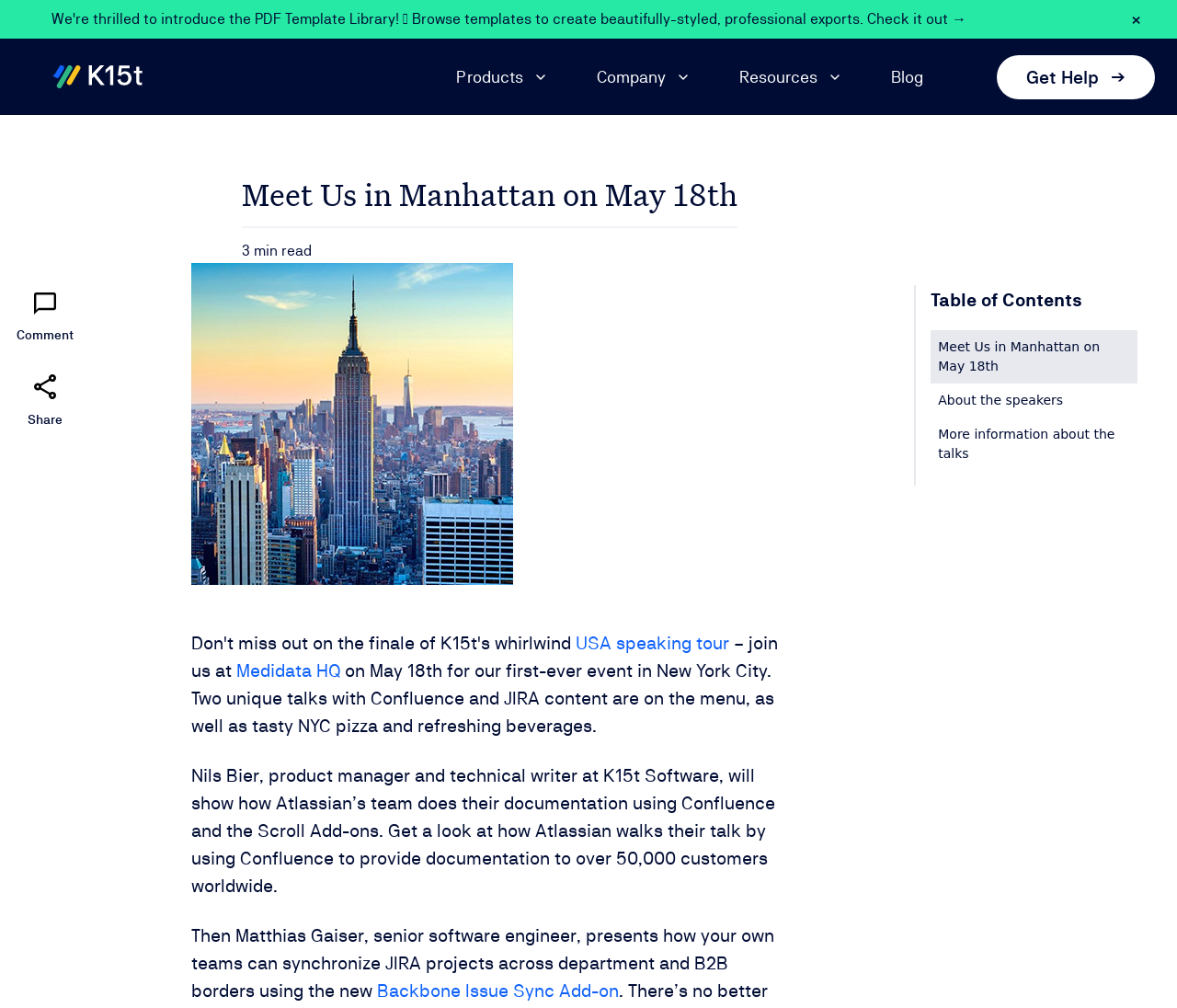How long does the article take to read?
Refer to the image and give a detailed answer to the question.

Based on the webpage content, the article is estimated to take 3 minutes to read, as indicated by the '3 min read' text on the webpage.